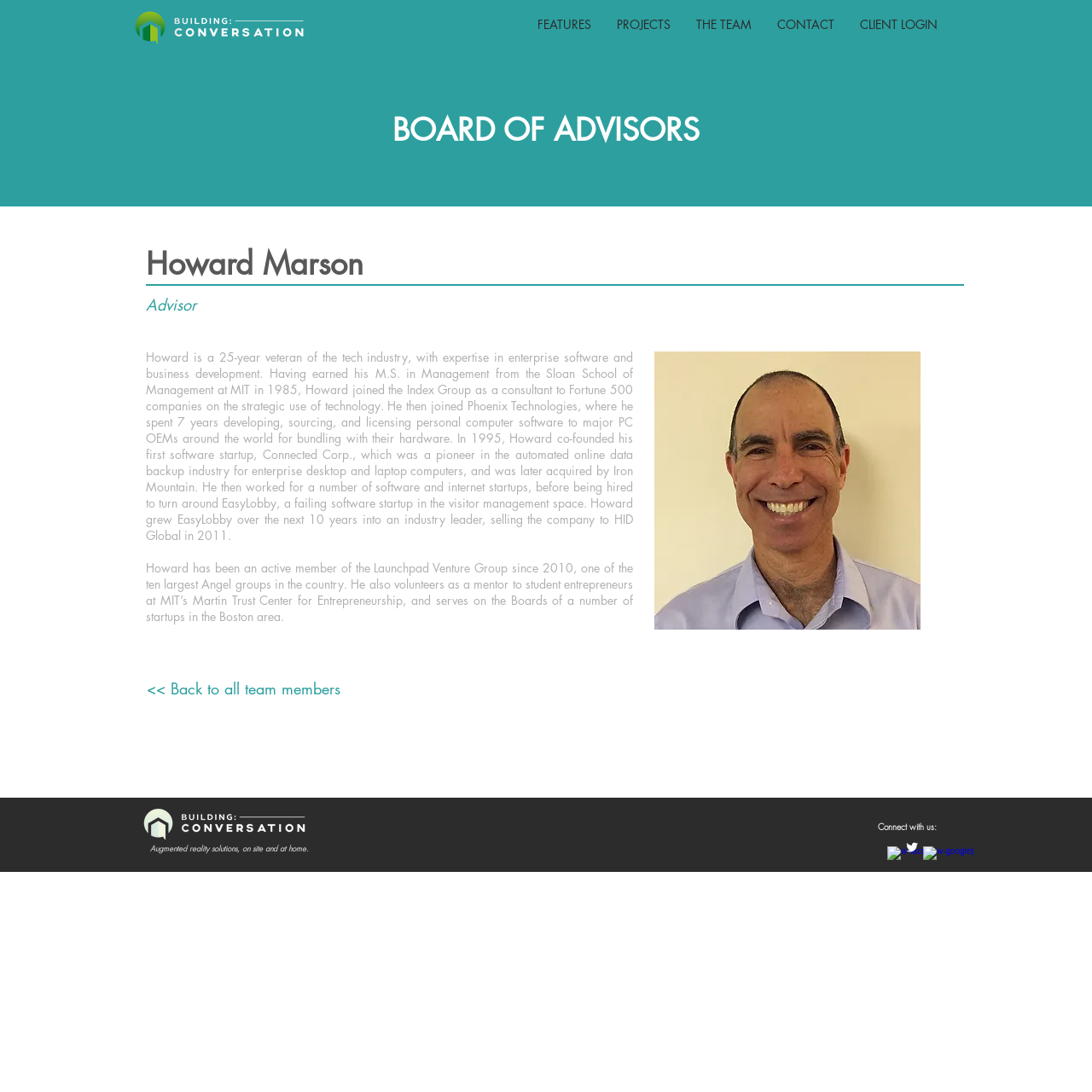Locate the bounding box coordinates of the element to click to perform the following action: 'View Howard Marson's profile'. The coordinates should be given as four float values between 0 and 1, in the form of [left, top, right, bottom].

[0.134, 0.223, 0.539, 0.26]